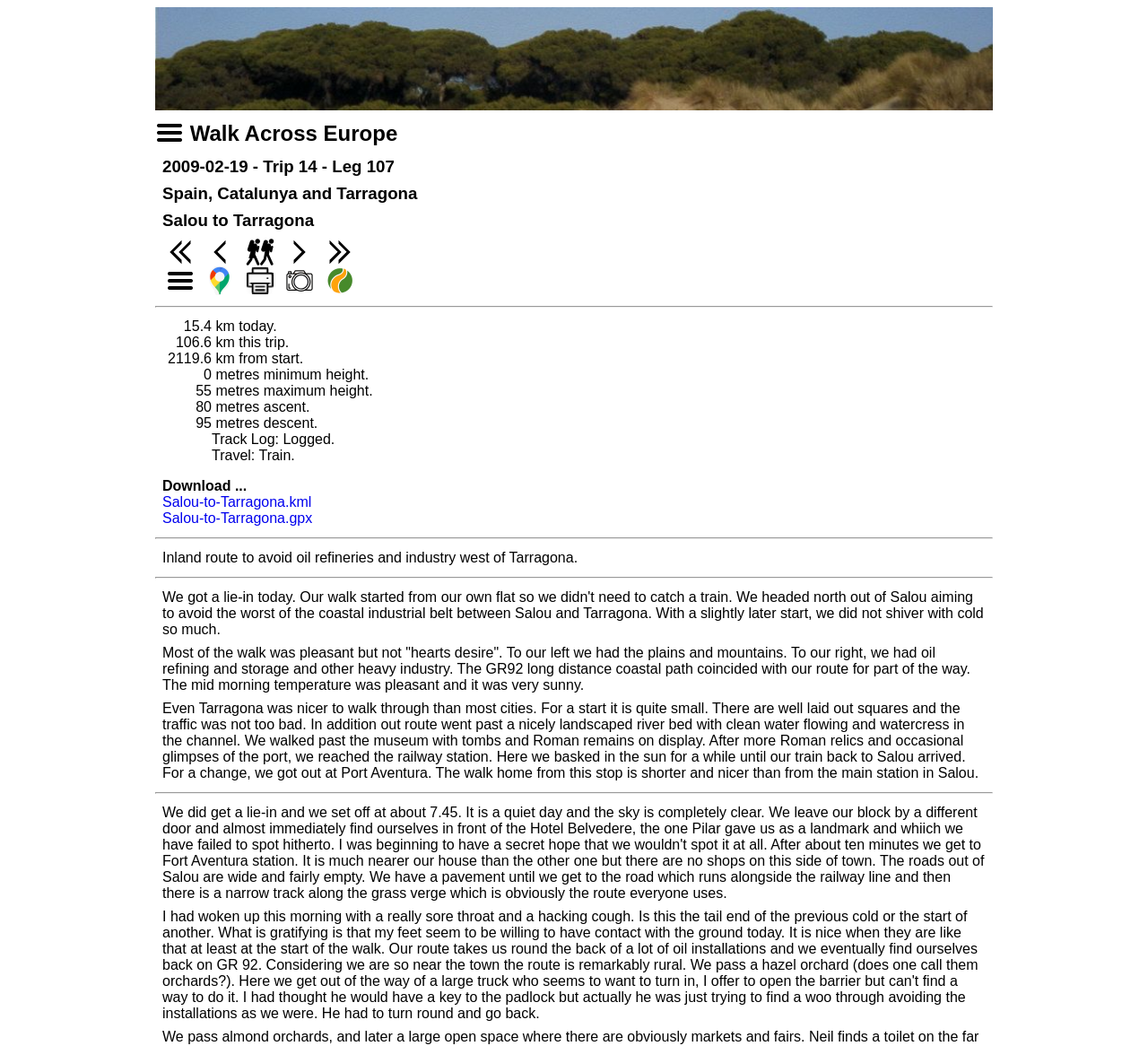Given the element description, predict the bounding box coordinates in the format (top-left x, top-left y, bottom-right x, bottom-right y), using floating point numbers between 0 and 1: alt="Previous Leg" title="Previous Leg"

[0.176, 0.232, 0.207, 0.247]